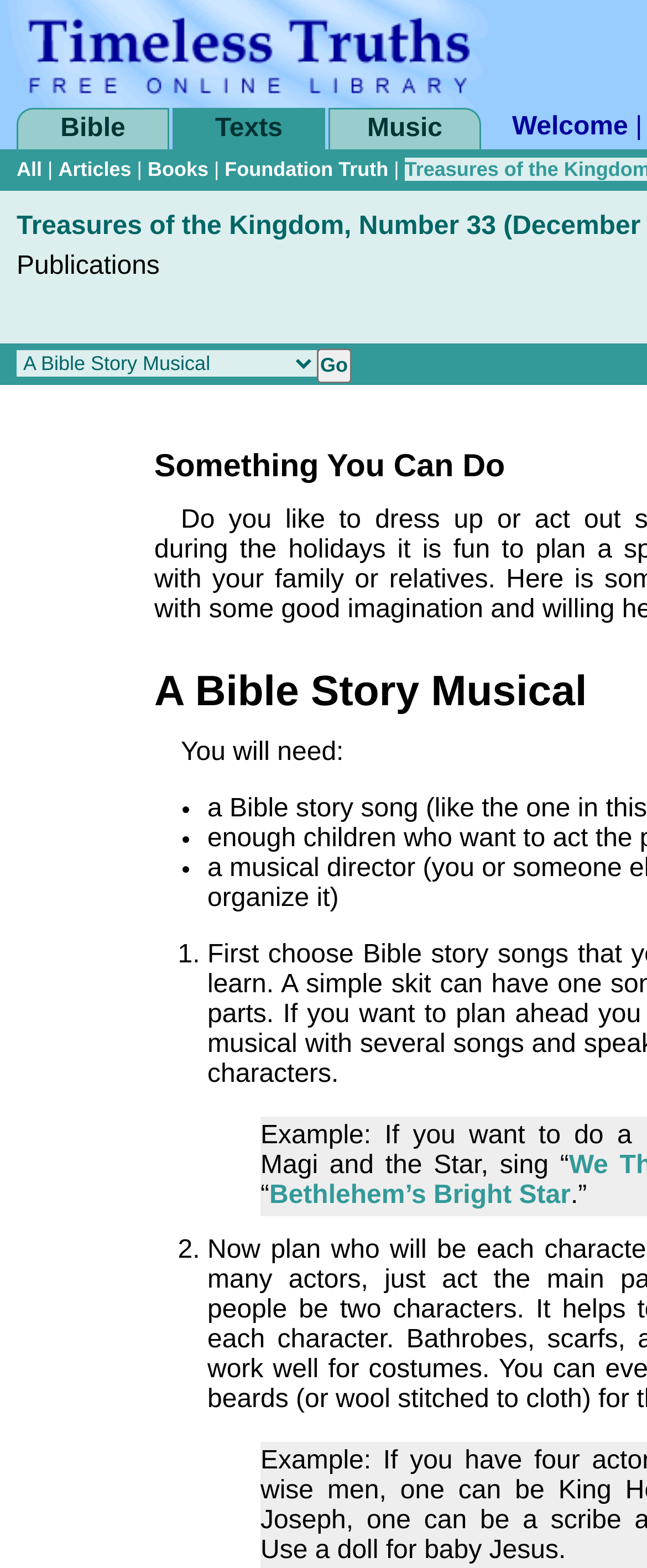Use a single word or phrase to answer the following:
What is the first link on the top navigation bar?

Bible